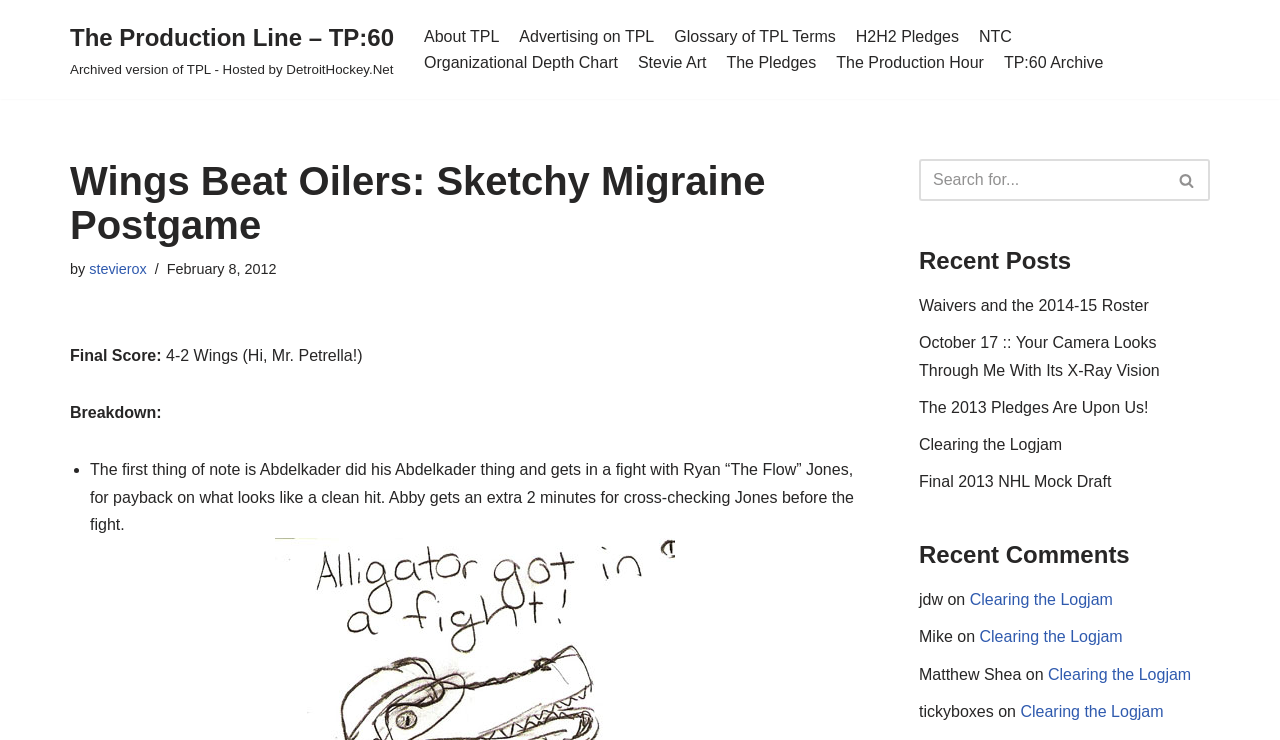Please extract the title of the webpage.

Wings Beat Oilers: Sketchy Migraine Postgame